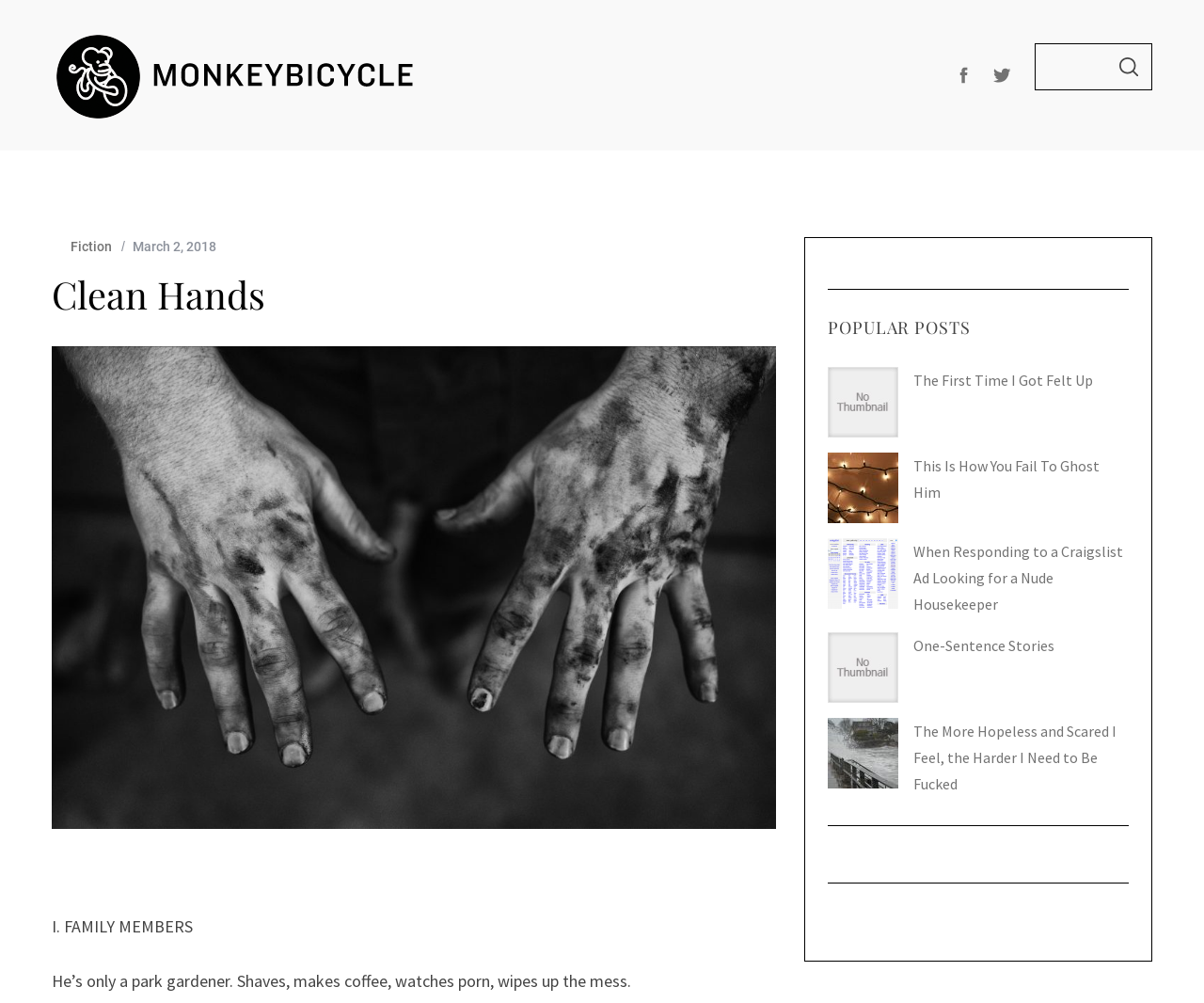Explain the features and main sections of the webpage comprehensively.

The webpage is titled "Clean Hands – MONKEYBICYCLE" and appears to be a literary website or blog. At the top left, there is a logo or image with the text "MONKEYBICYCLE -" next to it. On the top right, there are three social media links.

Below the logo, there is a search bar with a label "Search for:" and a "SEARCH" button. Next to the search bar, there is a main navigation menu with links to "FICTION", "IF MY BOOK", "NONFICTION", "ABOUT", and "SUBMISSIONS".

The main content area is divided into two sections. On the left, there is a header section with a link to "Fiction" and a timestamp "March 2, 2018". Below the header, there is a heading "Clean Hands" and a large image with a caption "Clean Hands by Claire Polders". The image takes up most of the left section.

On the right section, there is a list of popular posts with headings "POPULAR POSTS" and five links to different articles, including "The First Time I Got Felt Up", "This Is How You Fail To Ghost Him", and "One-Sentence Stories". Below the popular posts section, there is another search bar with a label "Search for:".

At the bottom of the page, there is a second navigation menu with the same links as the top navigation menu.